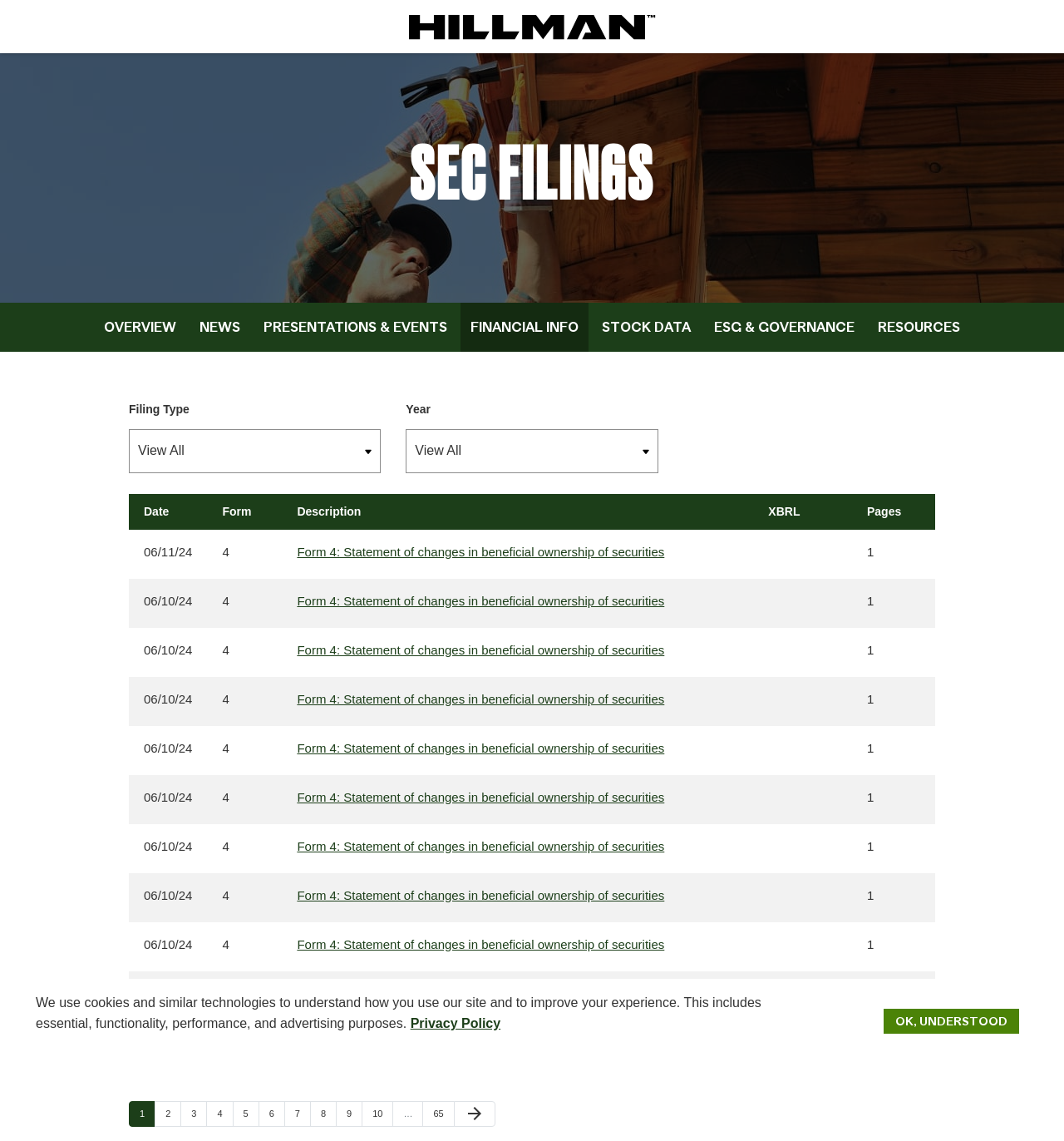Please provide the bounding box coordinates for the element that needs to be clicked to perform the following instruction: "Select a filing type". The coordinates should be given as four float numbers between 0 and 1, i.e., [left, top, right, bottom].

[0.121, 0.376, 0.358, 0.415]